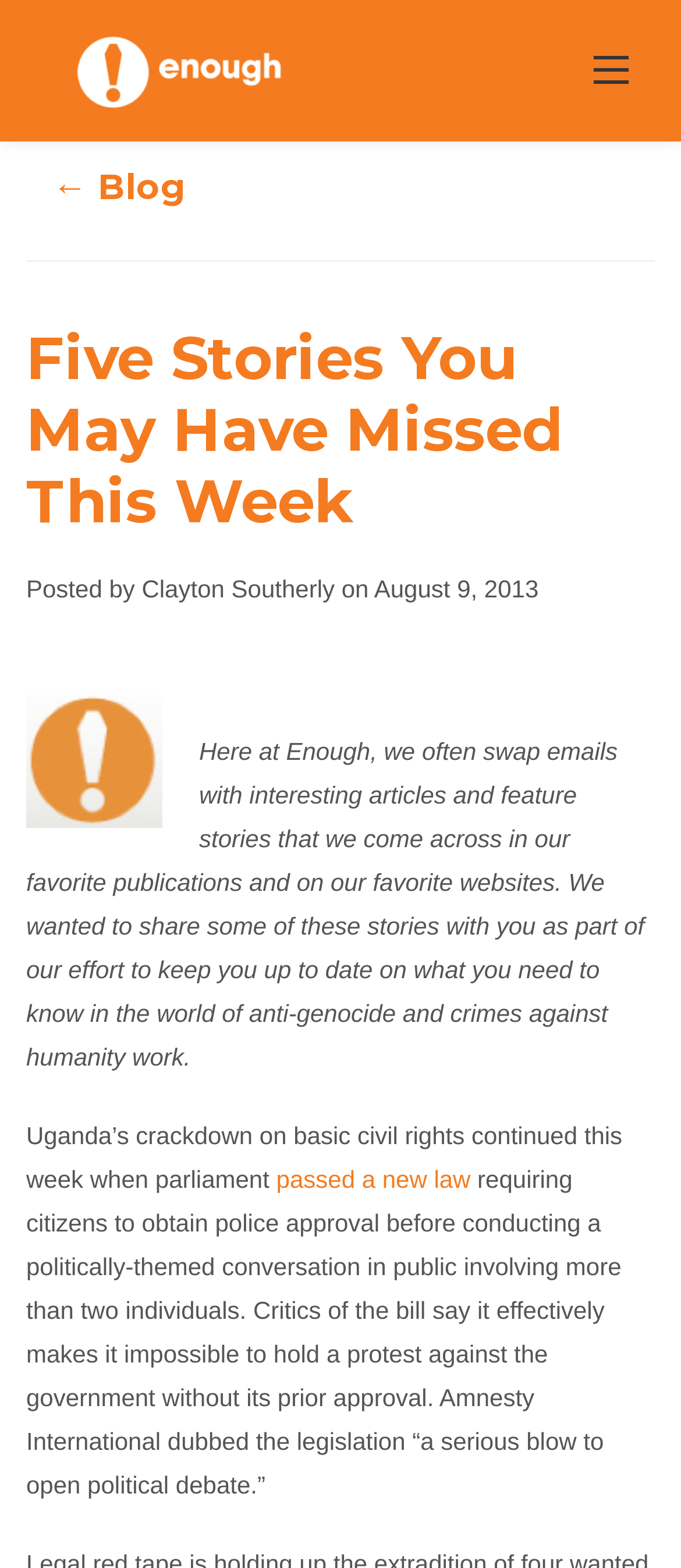What is the name of the author of the post?
Refer to the image and give a detailed answer to the query.

I found the answer by looking at the text 'Posted by Clayton Southerly on August 9, 2013' which is located below the main heading of the webpage.